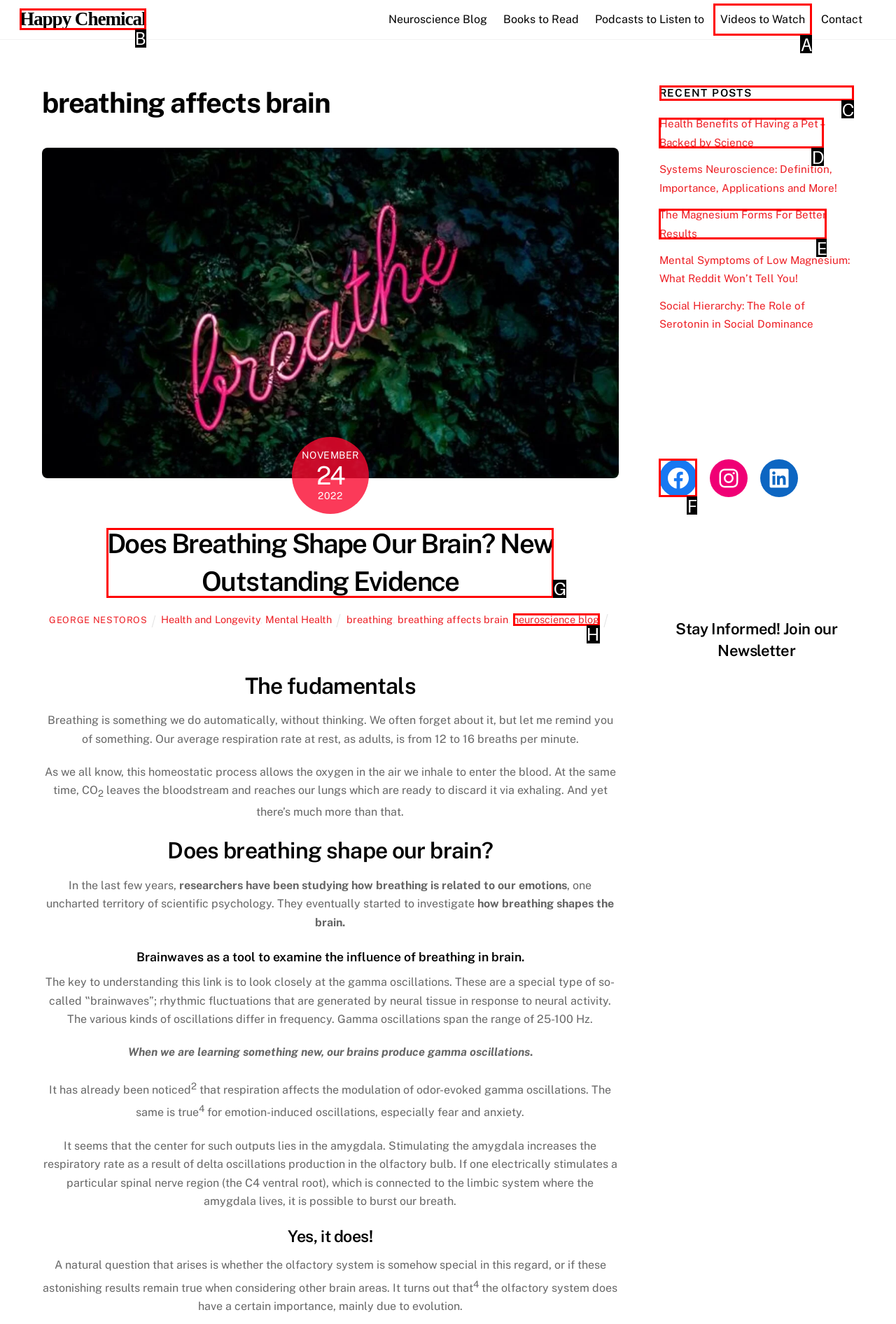For the given instruction: Check the 'RECENT POSTS', determine which boxed UI element should be clicked. Answer with the letter of the corresponding option directly.

C